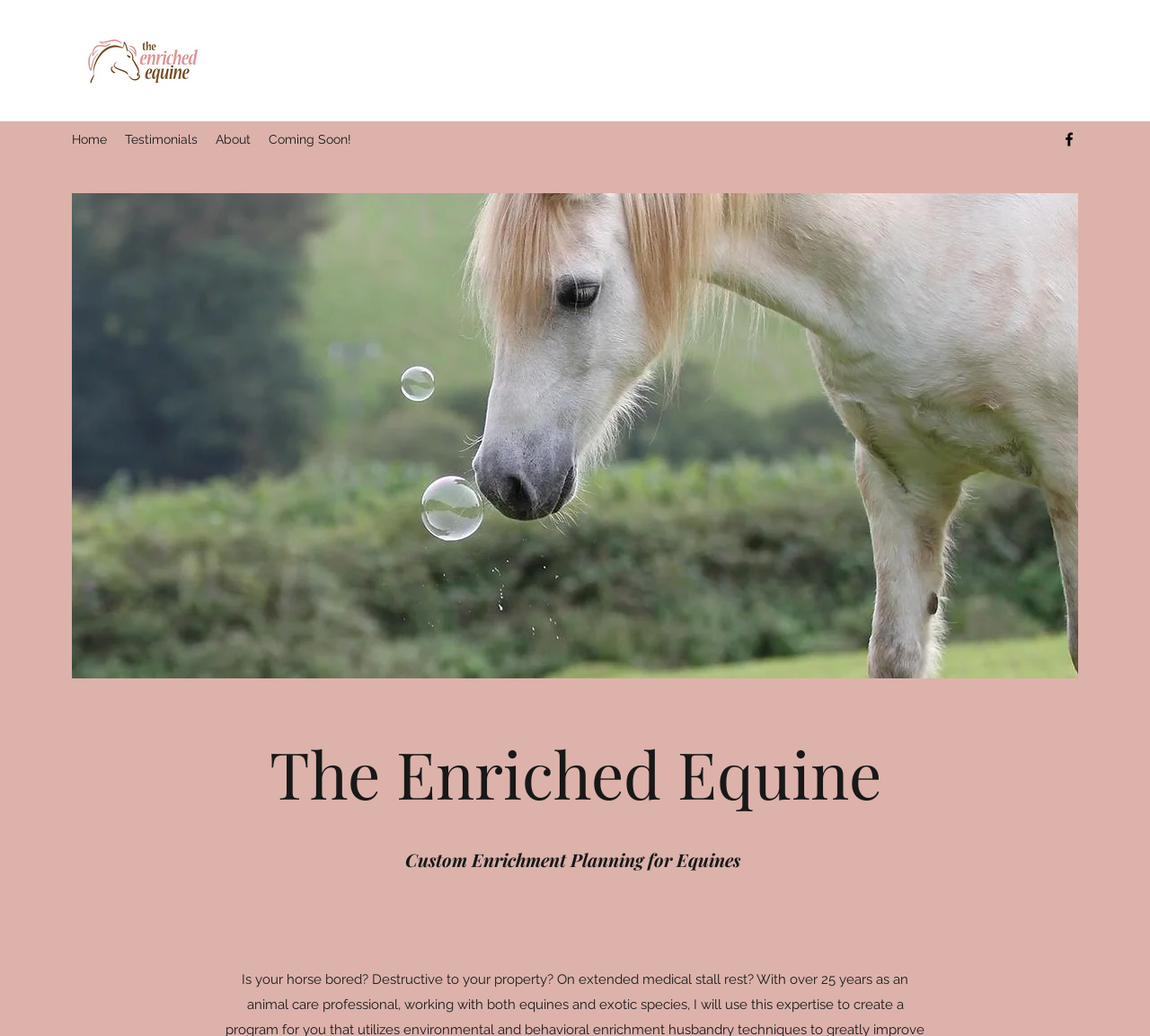Illustrate the webpage thoroughly, mentioning all important details.

The webpage is about horse enrichment, with a focus on providing assistance with planning and development of enrichment methods and devices for horses and other equines. 

At the top left corner, there is a logo image, 'logo 2.PNG', which is a clickable link. Next to the logo, there is a navigation menu with four links: 'Home', 'Testimonials', 'About', and 'Coming Soon!'. These links are aligned horizontally and take up a significant portion of the top section of the page.

On the top right corner, there is a social media link, 'Facebook', which is represented by an image. 

Below the navigation menu, there is a large heading that reads 'The Enriched Equine'. This heading is centered and takes up a significant portion of the page. 

Below the heading, there is a paragraph of text that reads 'Custom Enrichment Planning for Equines'. This text is also centered and provides a brief description of the services offered.

The rest of the page is divided into a region labeled 'Home: Welcome', which takes up the entire width of the page and spans from the middle to the bottom section.